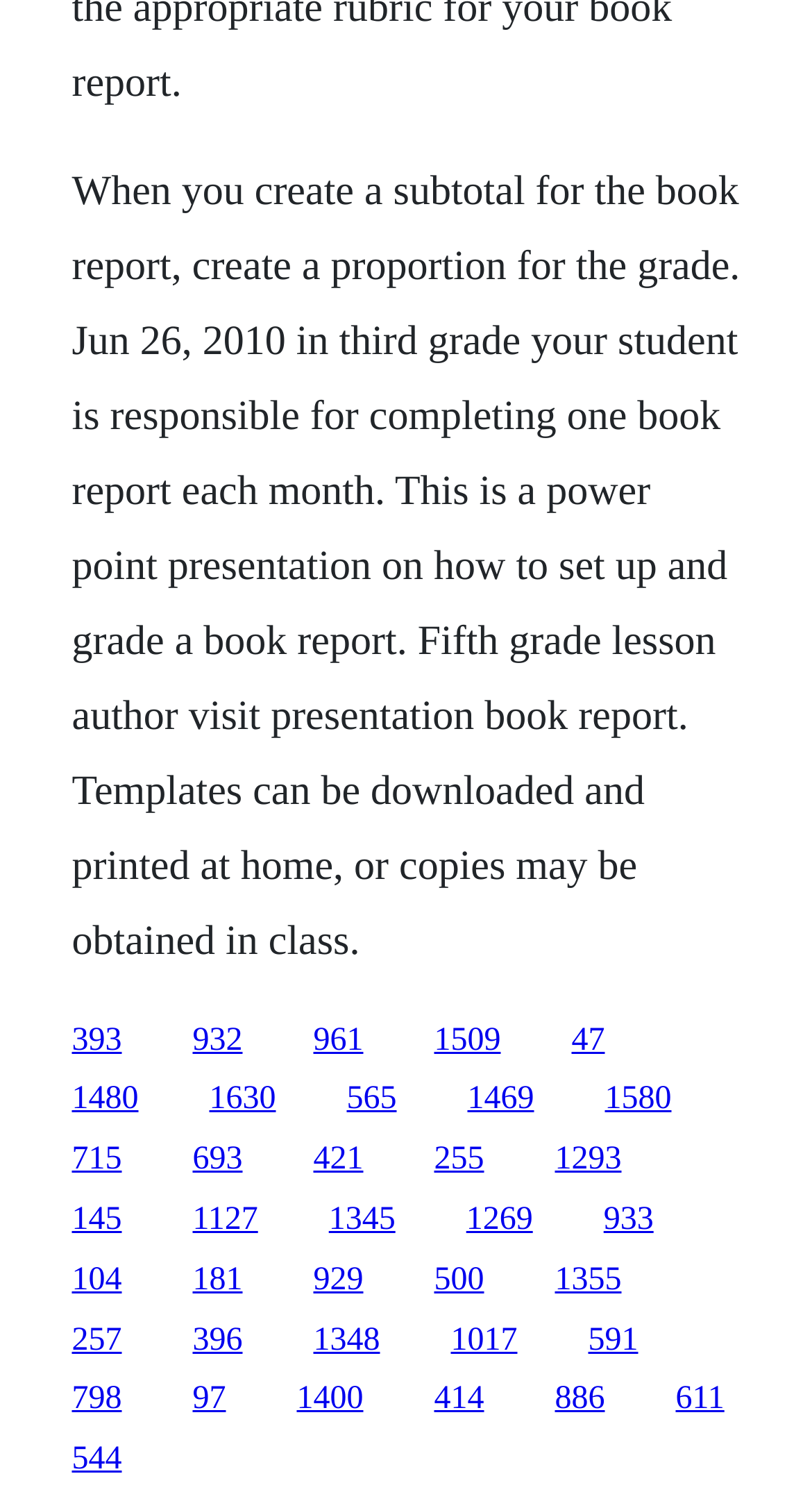Please specify the coordinates of the bounding box for the element that should be clicked to carry out this instruction: "Click the link to learn about book report templates". The coordinates must be four float numbers between 0 and 1, formatted as [left, top, right, bottom].

[0.088, 0.678, 0.15, 0.701]